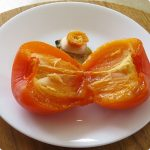Carefully examine the image and provide an in-depth answer to the question: What is the purpose of the rolled-up slice of pepper?

The caption explains that the rolled-up slice of pepper creates a visually appealing display, reminiscent of a butterfly's spread wings, which implies that its purpose is to make the presentation more attractive.